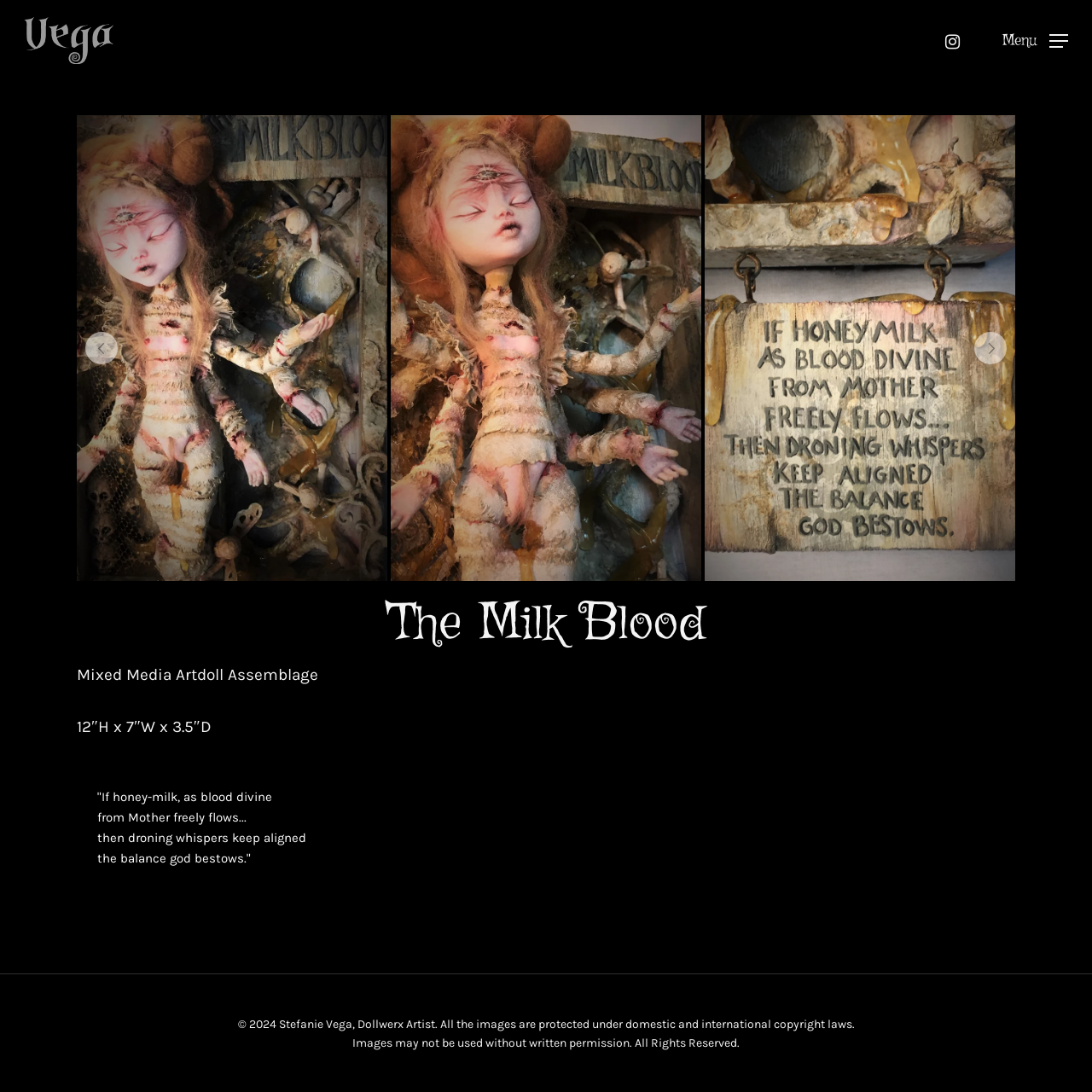How many arms does the doll have?
Direct your attention to the area of the image outlined in red and provide a detailed response based on the visual information available.

According to the caption, the doll features six arms, which symbolize various aspects of creativity and transformation, adding to the overall symbolic and thematic depth of the artwork.